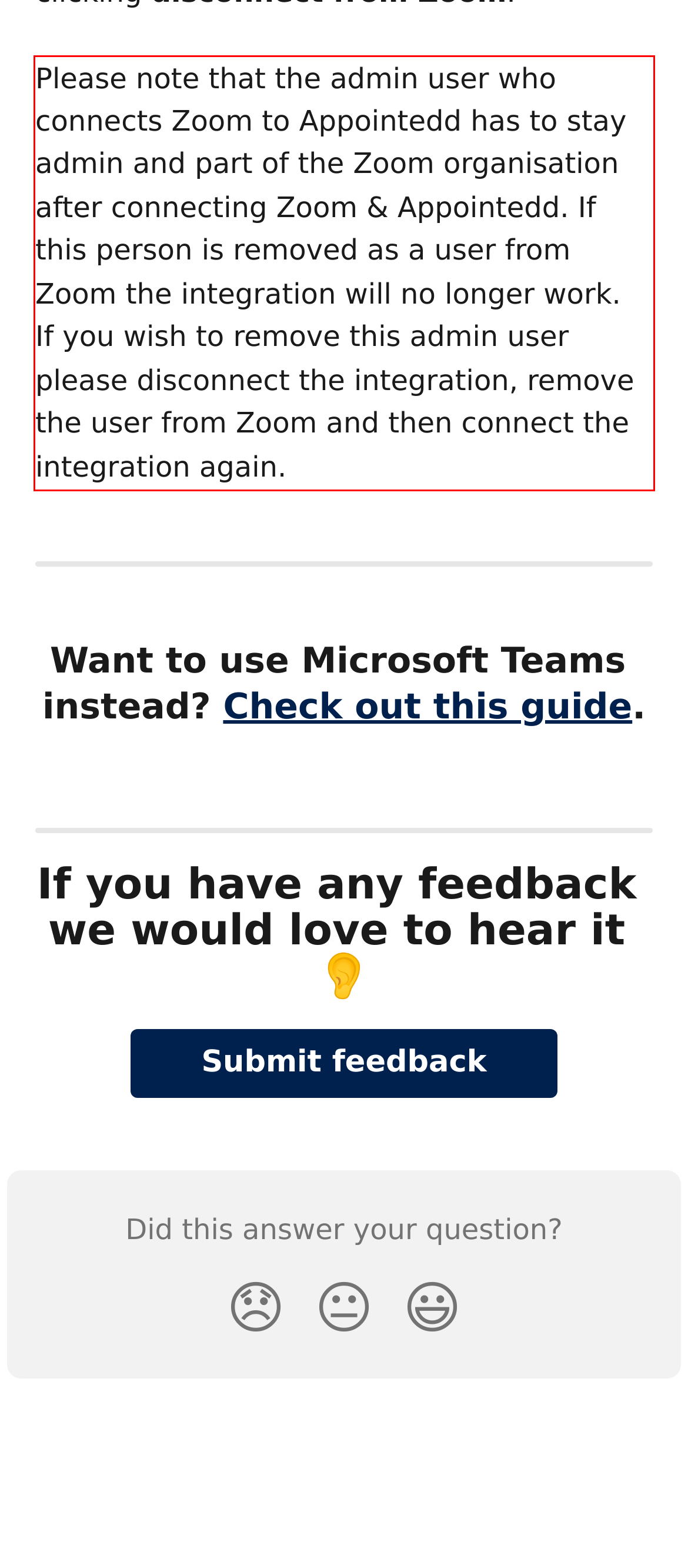Observe the screenshot of the webpage that includes a red rectangle bounding box. Conduct OCR on the content inside this red bounding box and generate the text.

Please note that the admin user who connects Zoom to Appointedd has to stay admin and part of the Zoom organisation after connecting Zoom & Appointedd. If this person is removed as a user from Zoom the integration will no longer work. If you wish to remove this admin user please disconnect the integration, remove the user from Zoom and then connect the integration again.